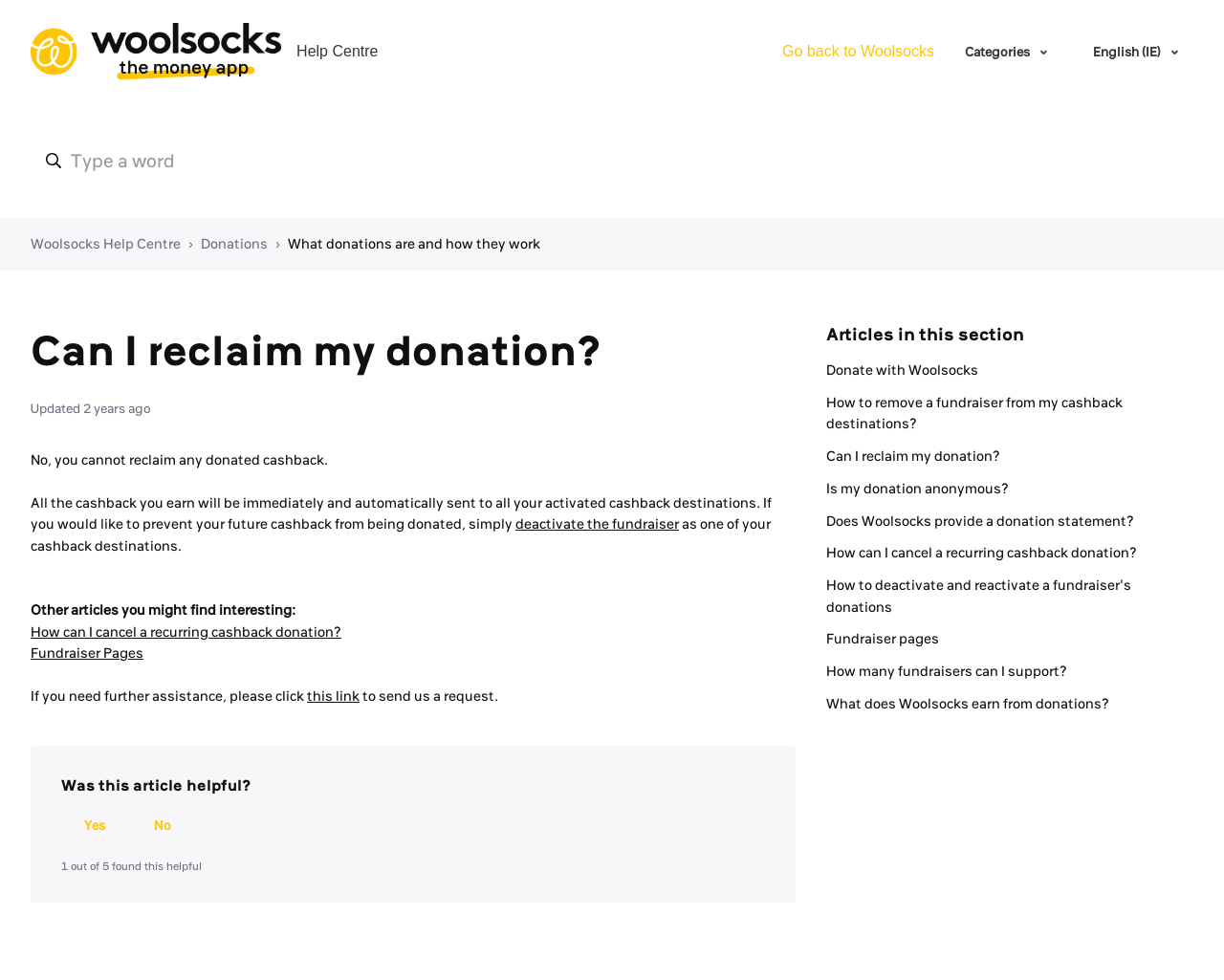Specify the bounding box coordinates of the area to click in order to execute this command: 'View categories'. The coordinates should consist of four float numbers ranging from 0 to 1, and should be formatted as [left, top, right, bottom].

[0.776, 0.033, 0.868, 0.073]